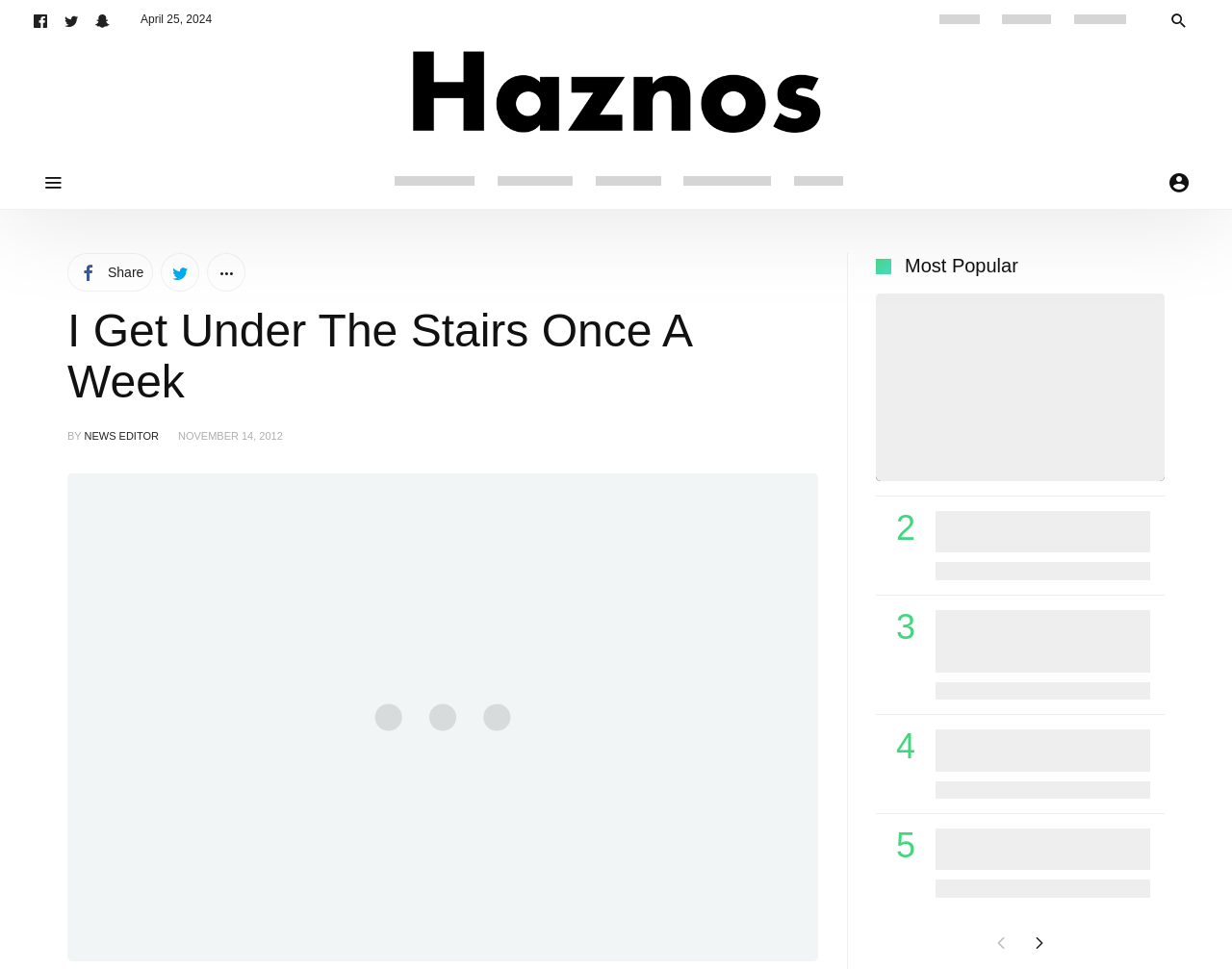Find the bounding box coordinates of the element to click in order to complete this instruction: "Follow us on social media". The bounding box coordinates must be four float numbers between 0 and 1, denoted as [left, top, right, bottom].

[0.023, 0.008, 0.042, 0.032]